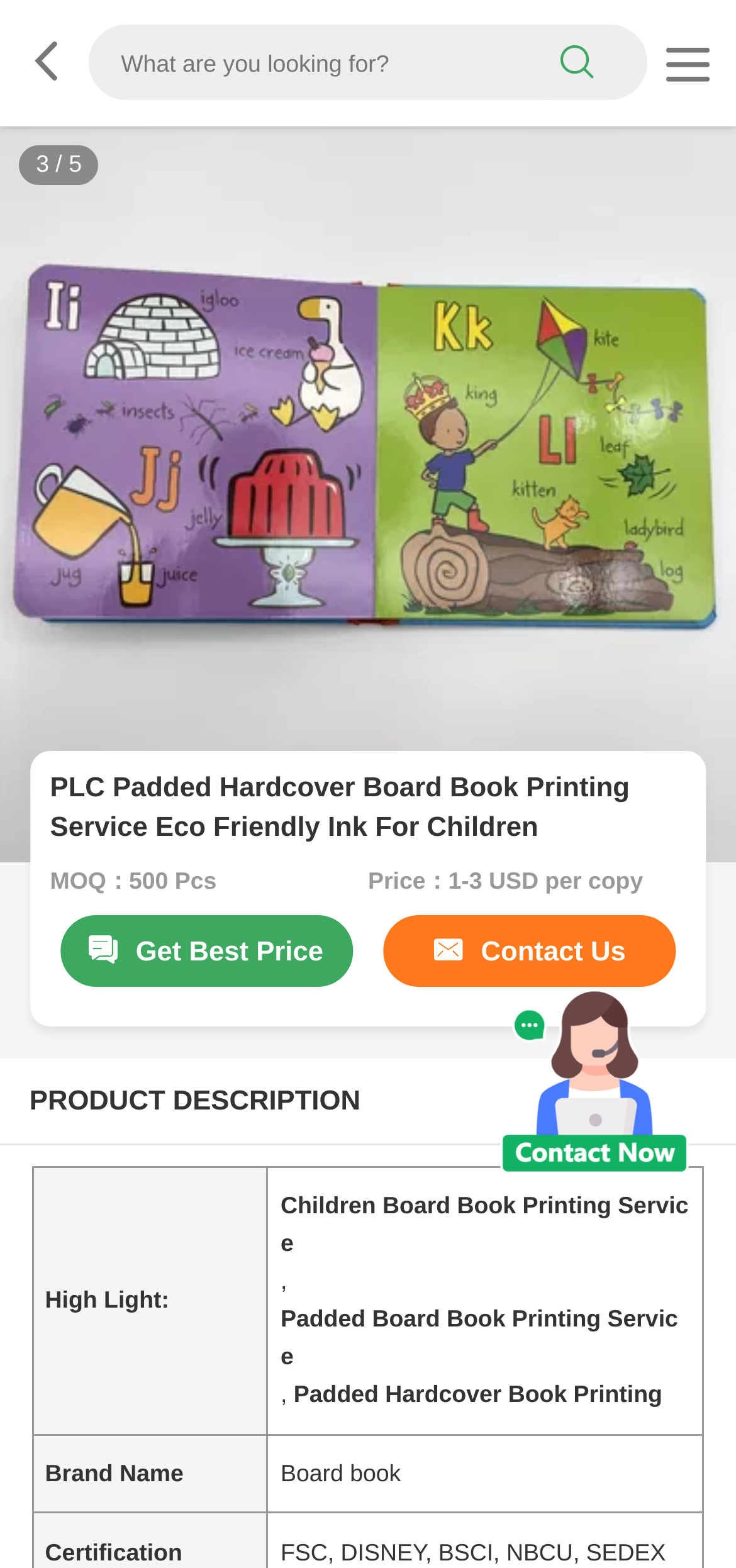Extract the top-level heading from the webpage and provide its text.

PLC Padded Hardcover Board Book Printing Service Eco Friendly Ink For Children